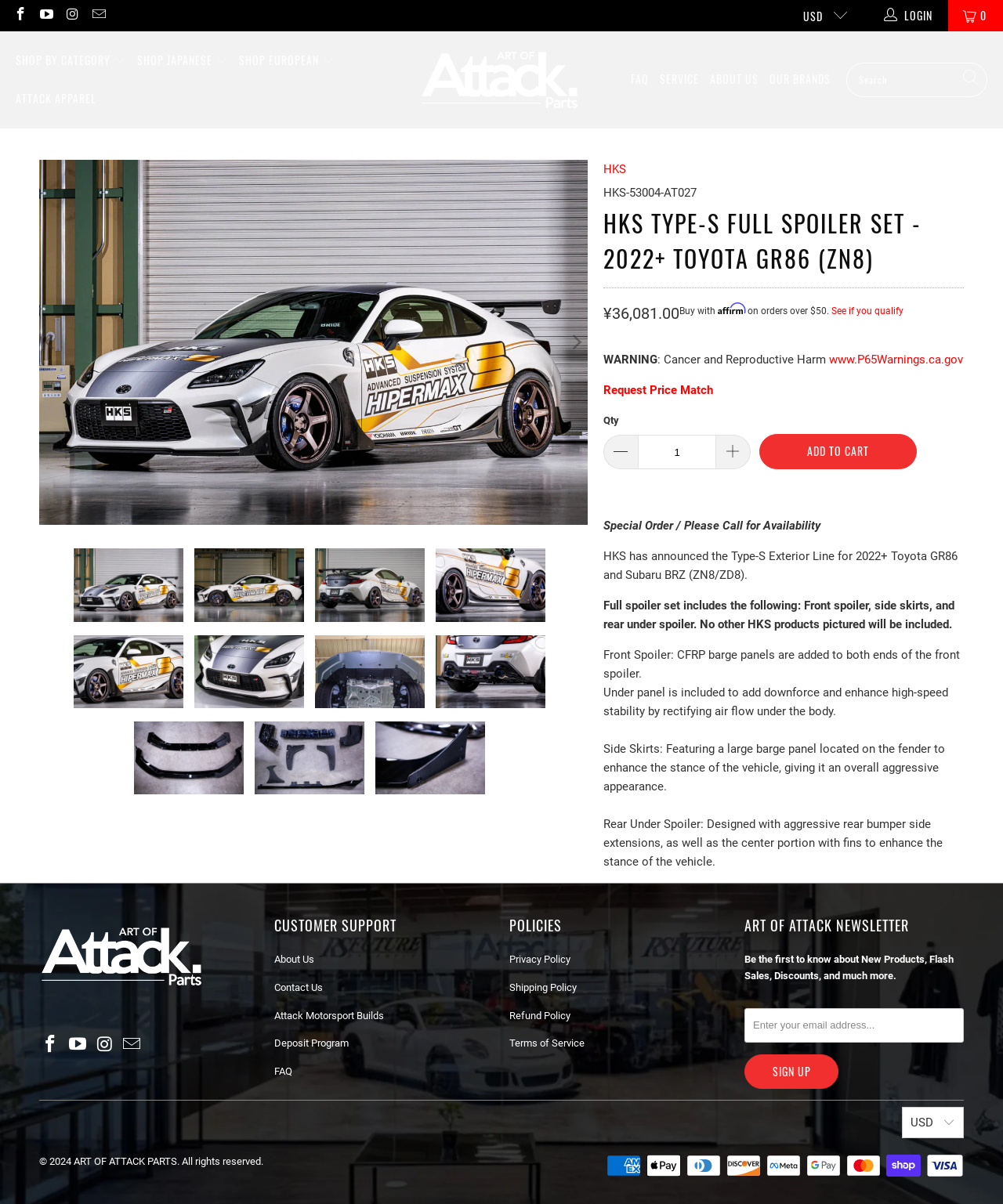Locate the bounding box of the UI element with the following description: "Login".

[0.879, 0.0, 0.934, 0.026]